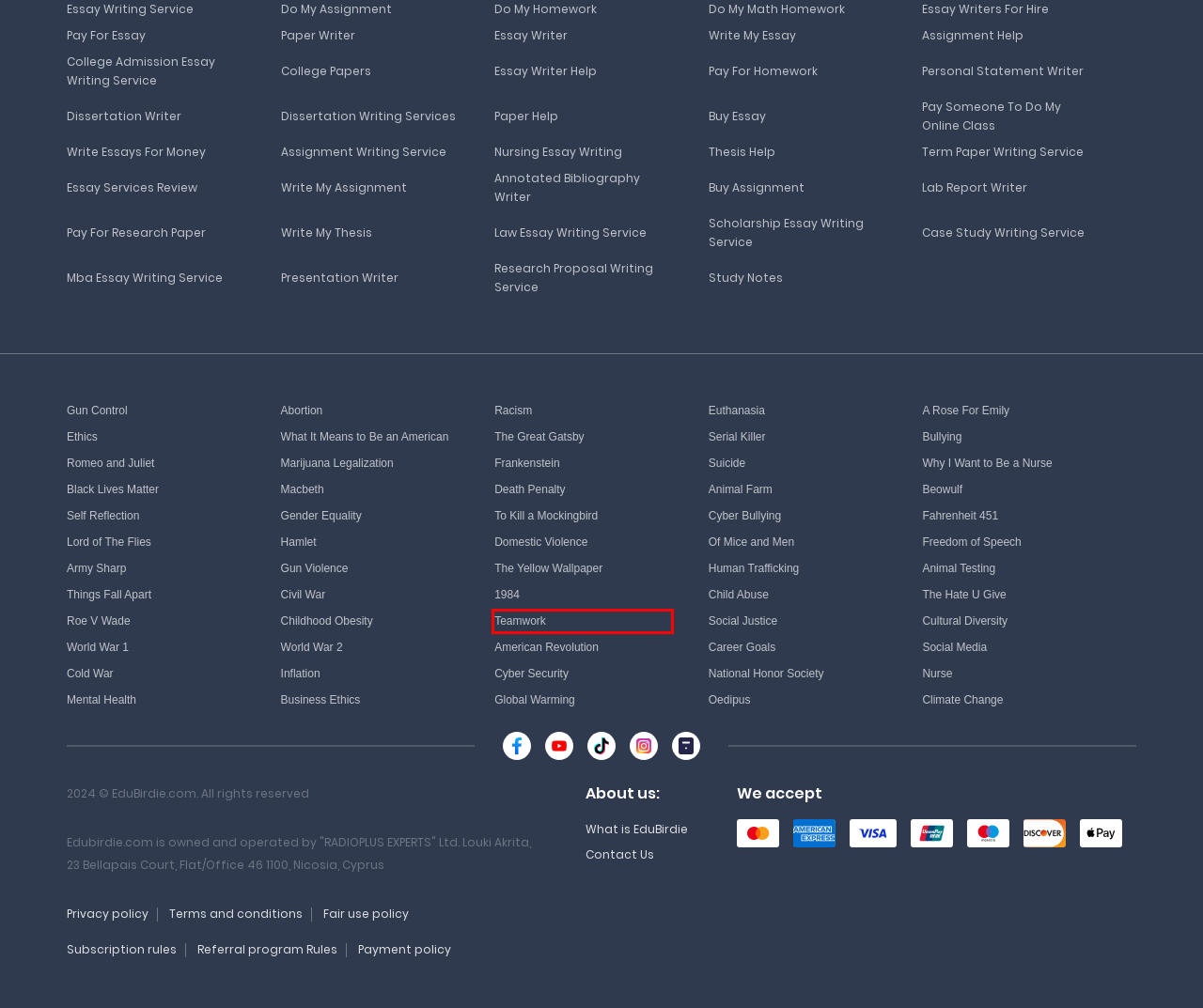Evaluate the webpage screenshot and identify the element within the red bounding box. Select the webpage description that best fits the new webpage after clicking the highlighted element. Here are the candidates:
A. ➜ Serial Killer Research Papers & Essays - EduBirdie.com
B. Army Sharp Essay Example - EduBirdie.com
C. Powerpoint Presentation Writing Services Online - EduBirdie.com
D. NHS/NJHS Essay Examples - Edubirdie.com
E. Do Math Homework & Math Assignment & Dissertation Help - EduBirdie.com
F. Cyberbullying Essay Examples - EduBirdie.com
G. Find World War 2 Essay - Edubirdie.com
H. Teamwork Essay Examples & Research Papers - Edubirdie.com

H